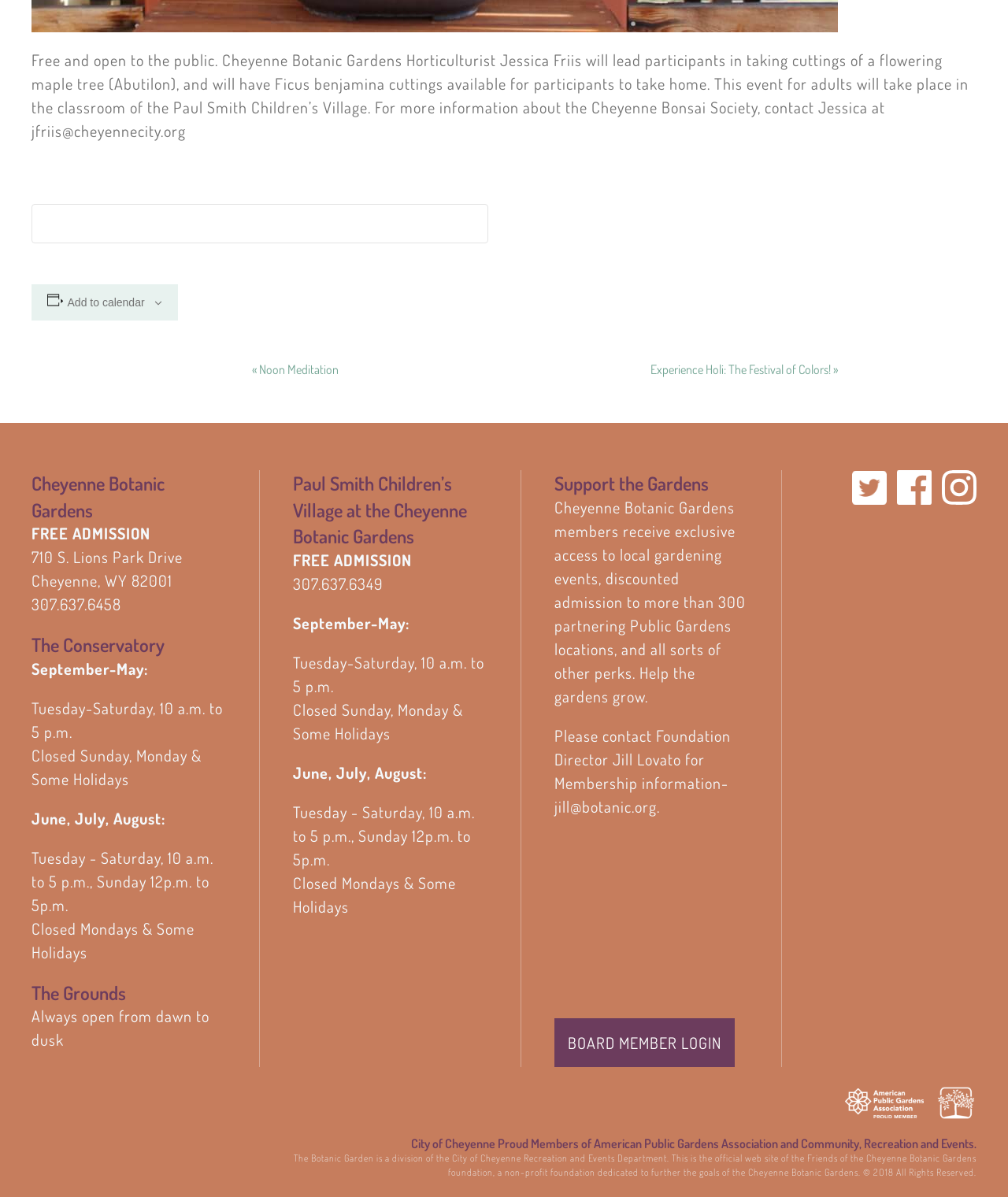Determine the bounding box coordinates for the clickable element required to fulfill the instruction: "Add event to calendar". Provide the coordinates as four float numbers between 0 and 1, i.e., [left, top, right, bottom].

[0.067, 0.245, 0.143, 0.261]